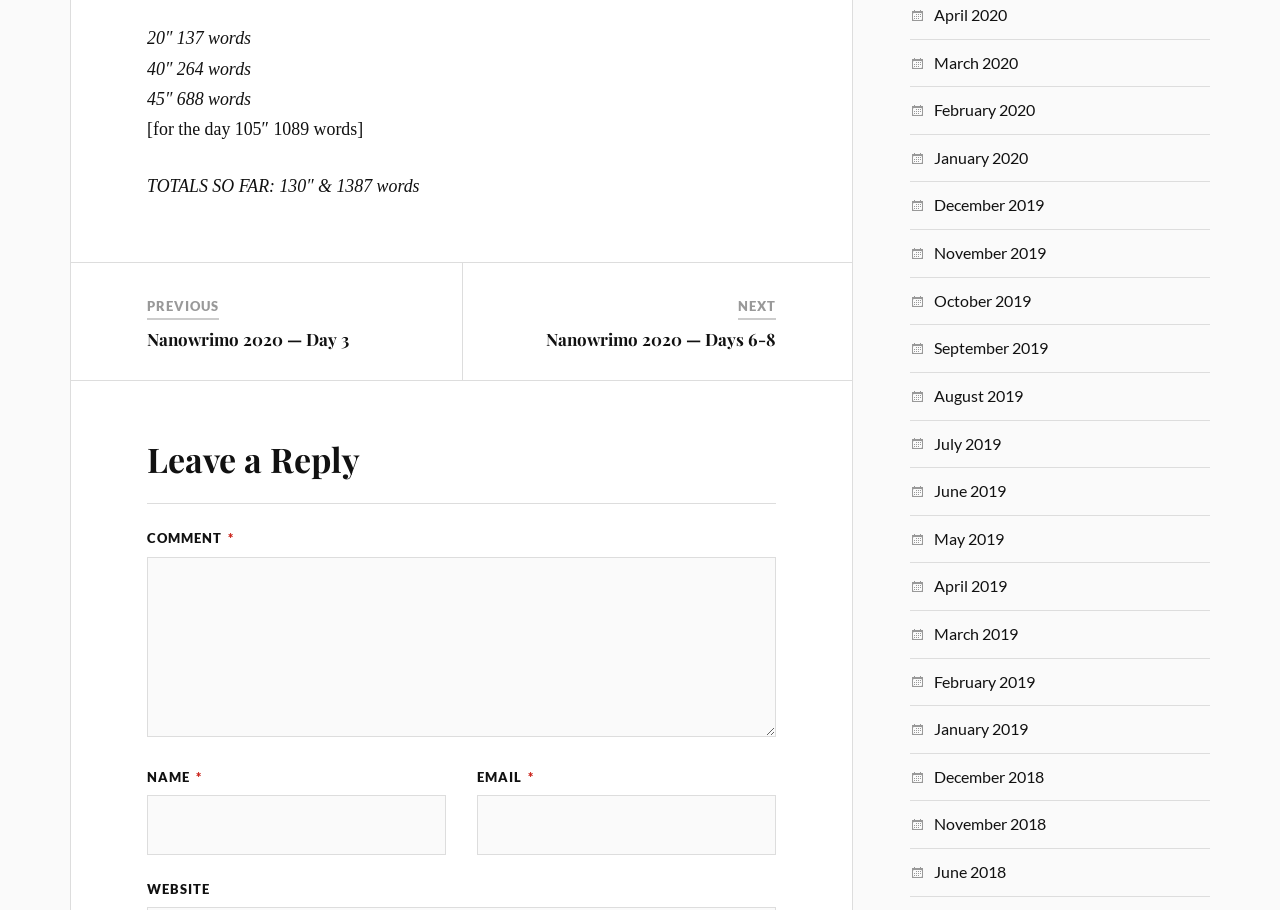Mark the bounding box of the element that matches the following description: "Nanowrimo 2020 — Days 6-8".

[0.427, 0.36, 0.606, 0.384]